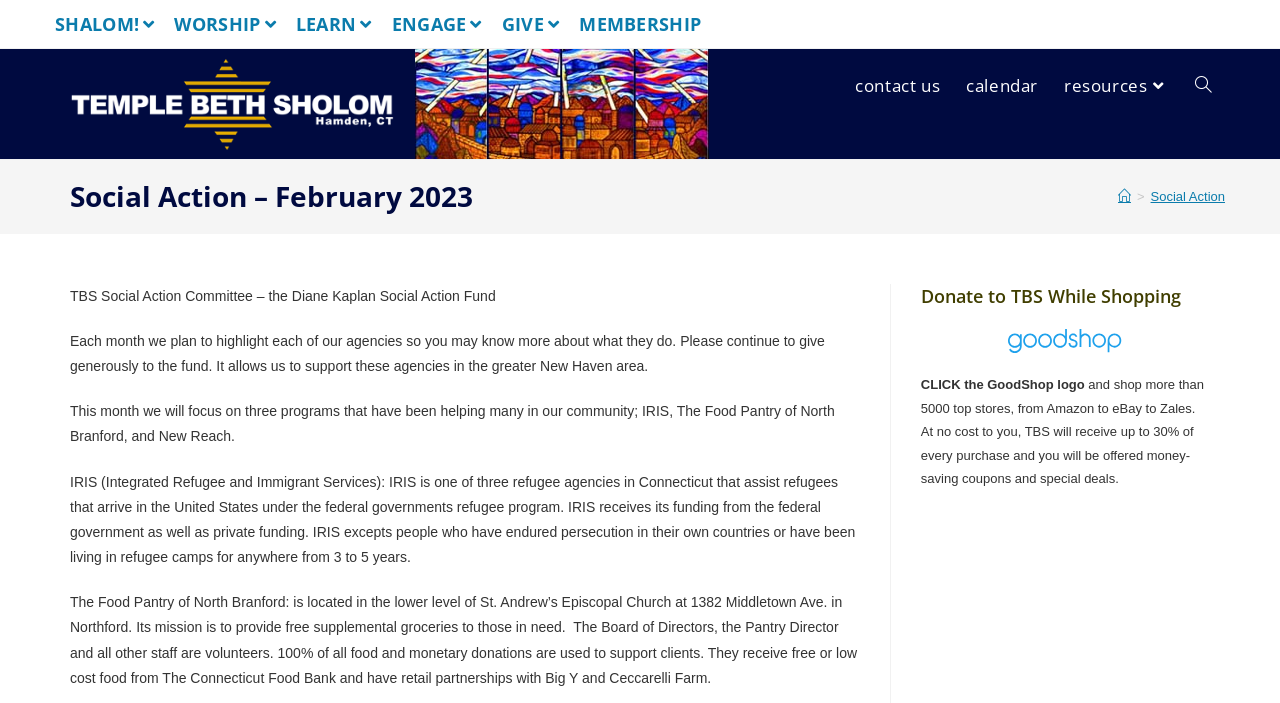Please specify the bounding box coordinates of the area that should be clicked to accomplish the following instruction: "Click the 'GoodShop Logo'". The coordinates should consist of four float numbers between 0 and 1, i.e., [left, top, right, bottom].

[0.788, 0.473, 0.877, 0.495]